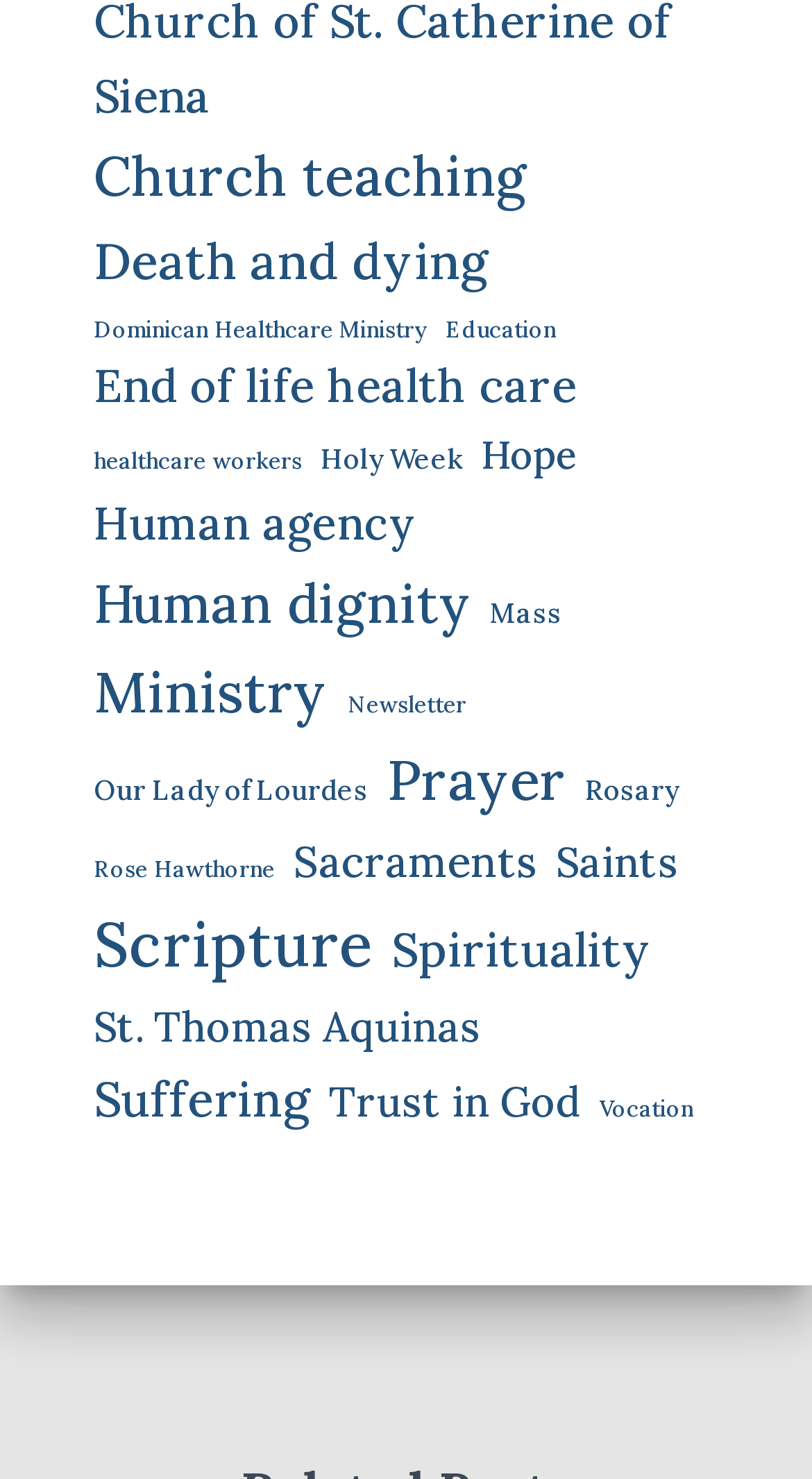Using the given description, provide the bounding box coordinates formatted as (top-left x, top-left y, bottom-right x, bottom-right y), with all values being floating point numbers between 0 and 1. Description: Our Lady of Lourdes

[0.115, 0.52, 0.454, 0.55]